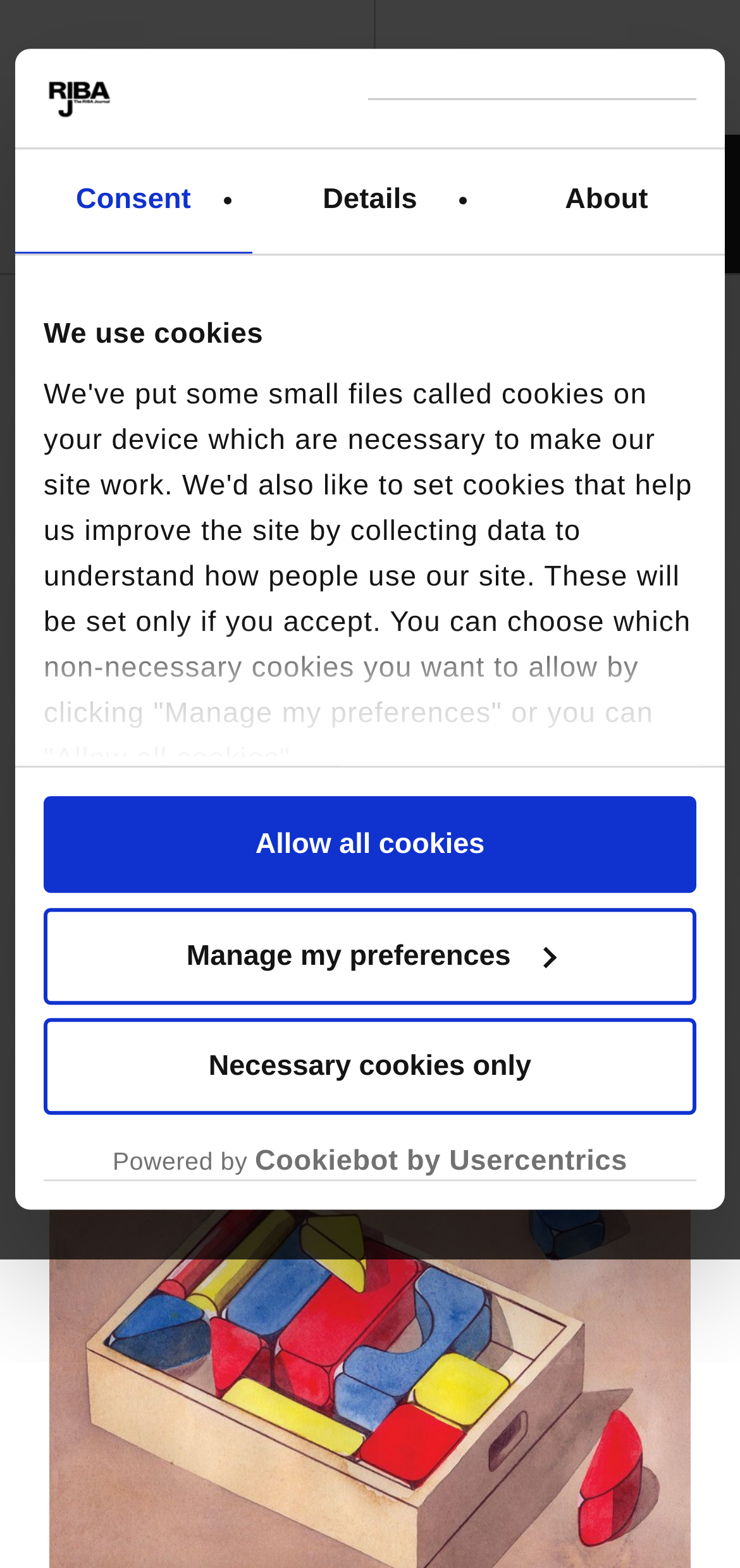Locate the primary headline on the webpage and provide its text.

Shovelling off risk has to stop – but how?